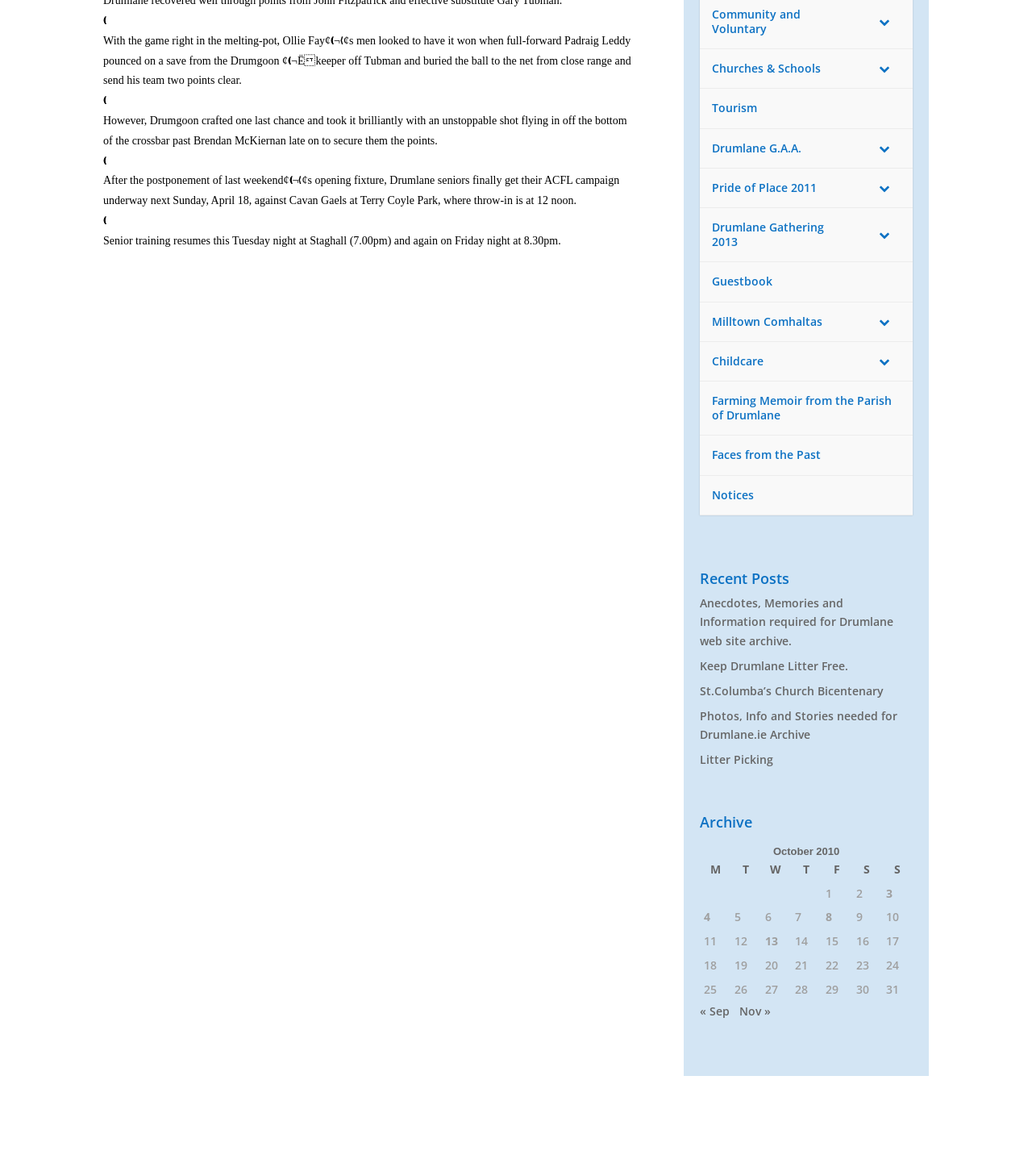Using the provided description: "Faces from the Past", find the bounding box coordinates of the corresponding UI element. The output should be four float numbers between 0 and 1, in the format [left, top, right, bottom].

[0.678, 0.371, 0.884, 0.404]